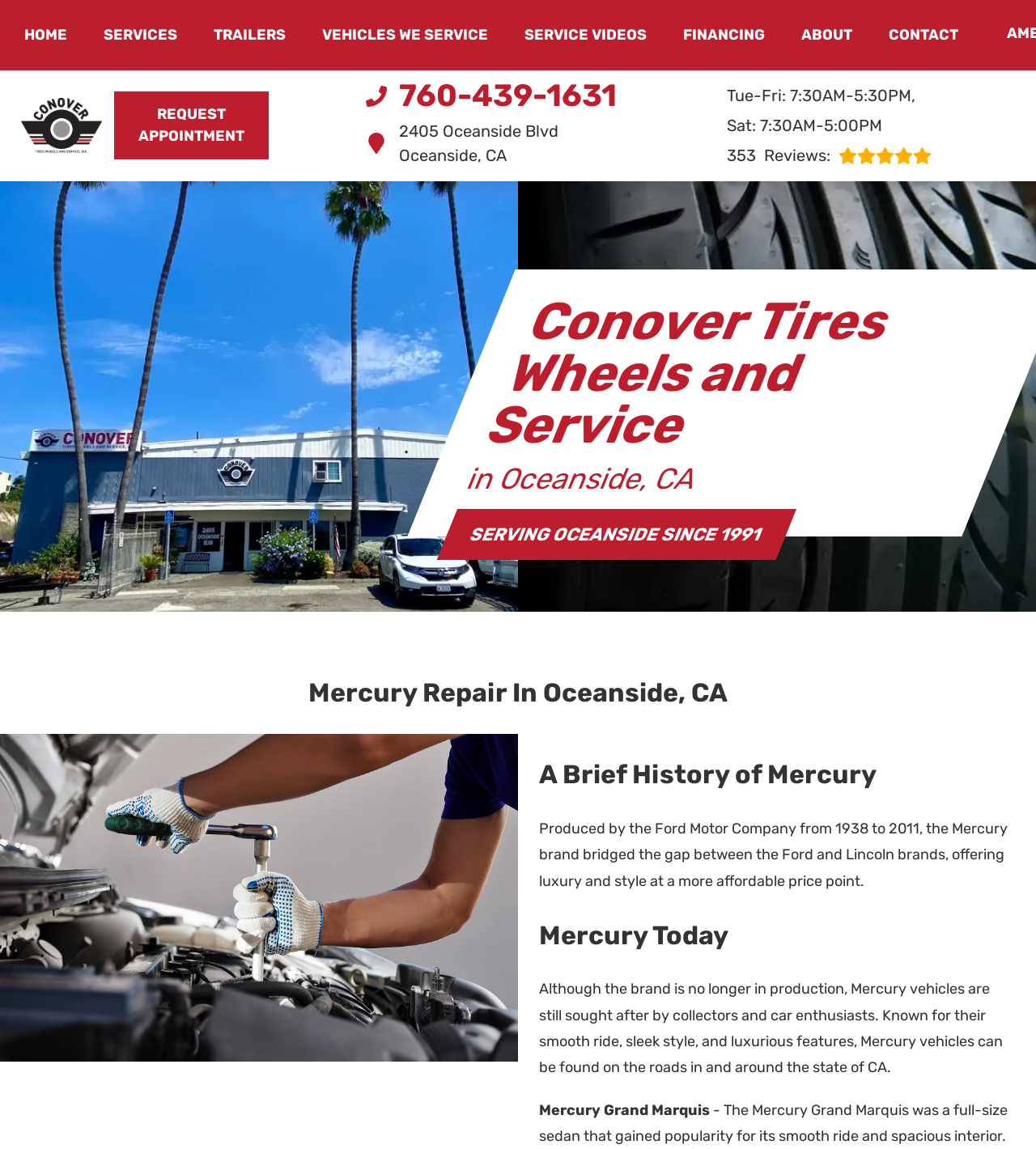Locate the bounding box coordinates of the area to click to fulfill this instruction: "Click AUTO REPAIR". The bounding box should be presented as four float numbers between 0 and 1, in the order [left, top, right, bottom].

[0.096, 0.061, 0.317, 0.097]